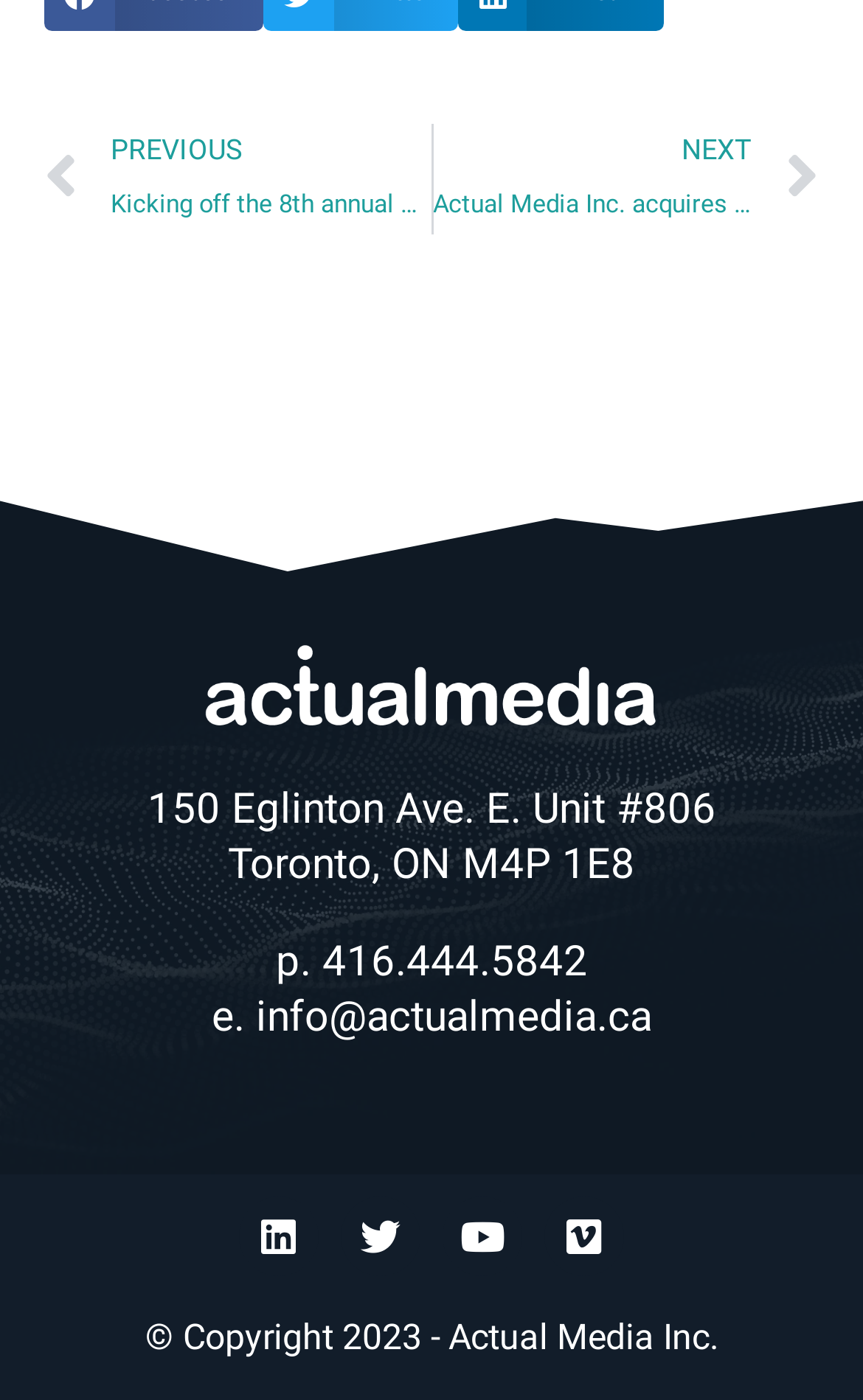Locate the coordinates of the bounding box for the clickable region that fulfills this instruction: "Call the phone number".

[0.373, 0.669, 0.681, 0.705]